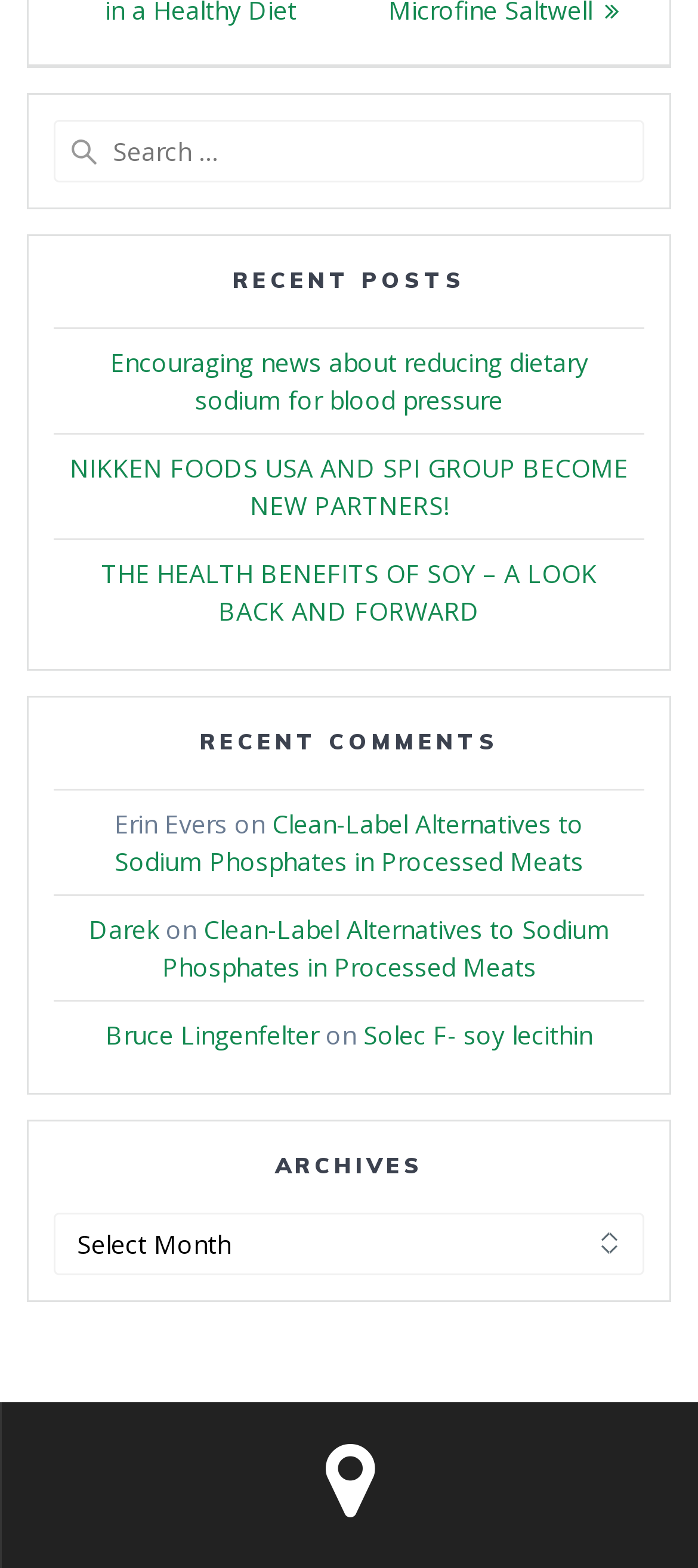Please examine the image and answer the question with a detailed explanation:
How many archives are available?

The 'ARCHIVES' section has a combobox, but it's not expanded, so I can't determine the number of archives available.